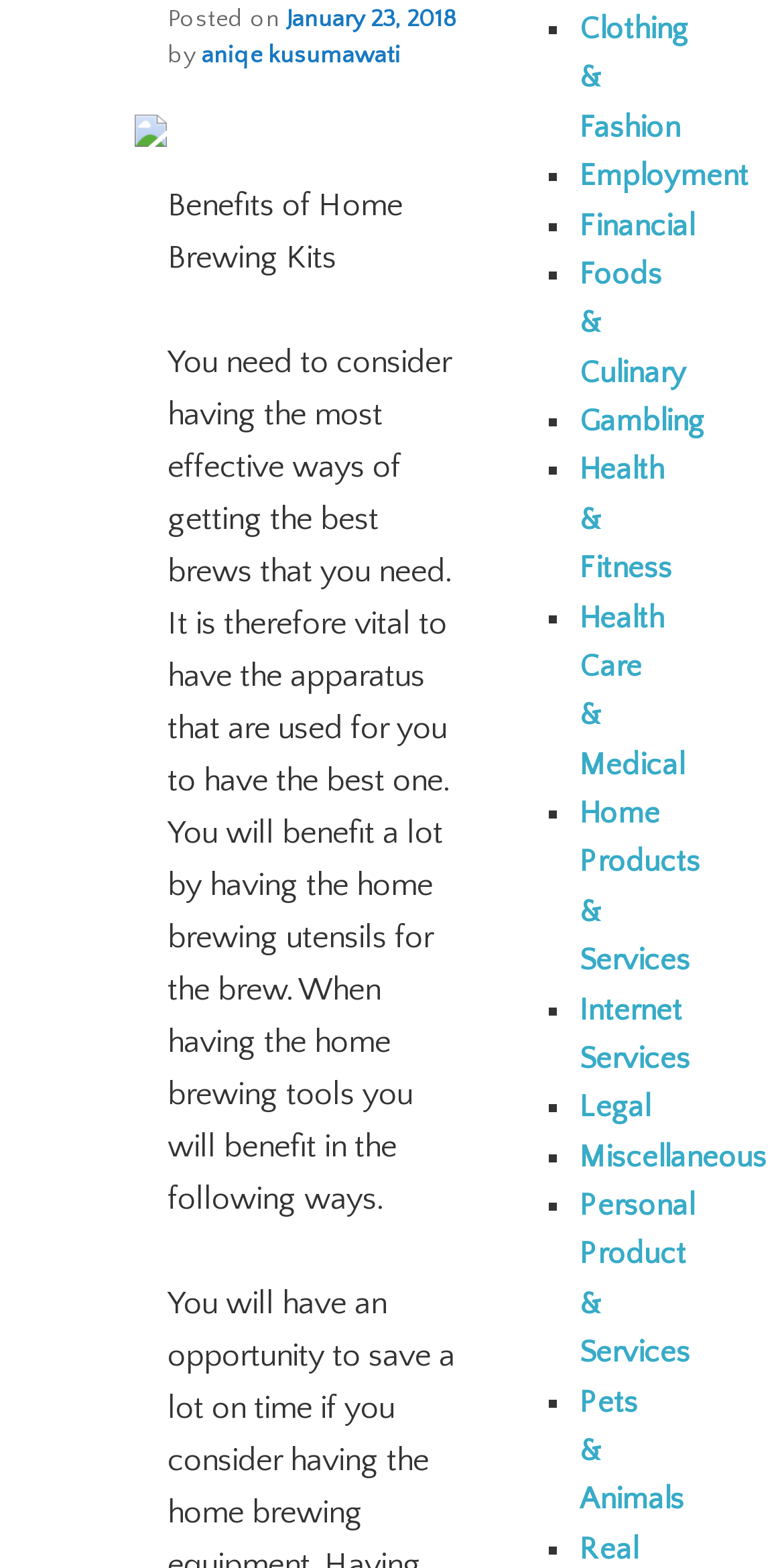Based on the element description Privacy Policy, identify the bounding box coordinates for the UI element. The coordinates should be in the format (top-left x, top-left y, bottom-right x, bottom-right y) and within the 0 to 1 range.

None